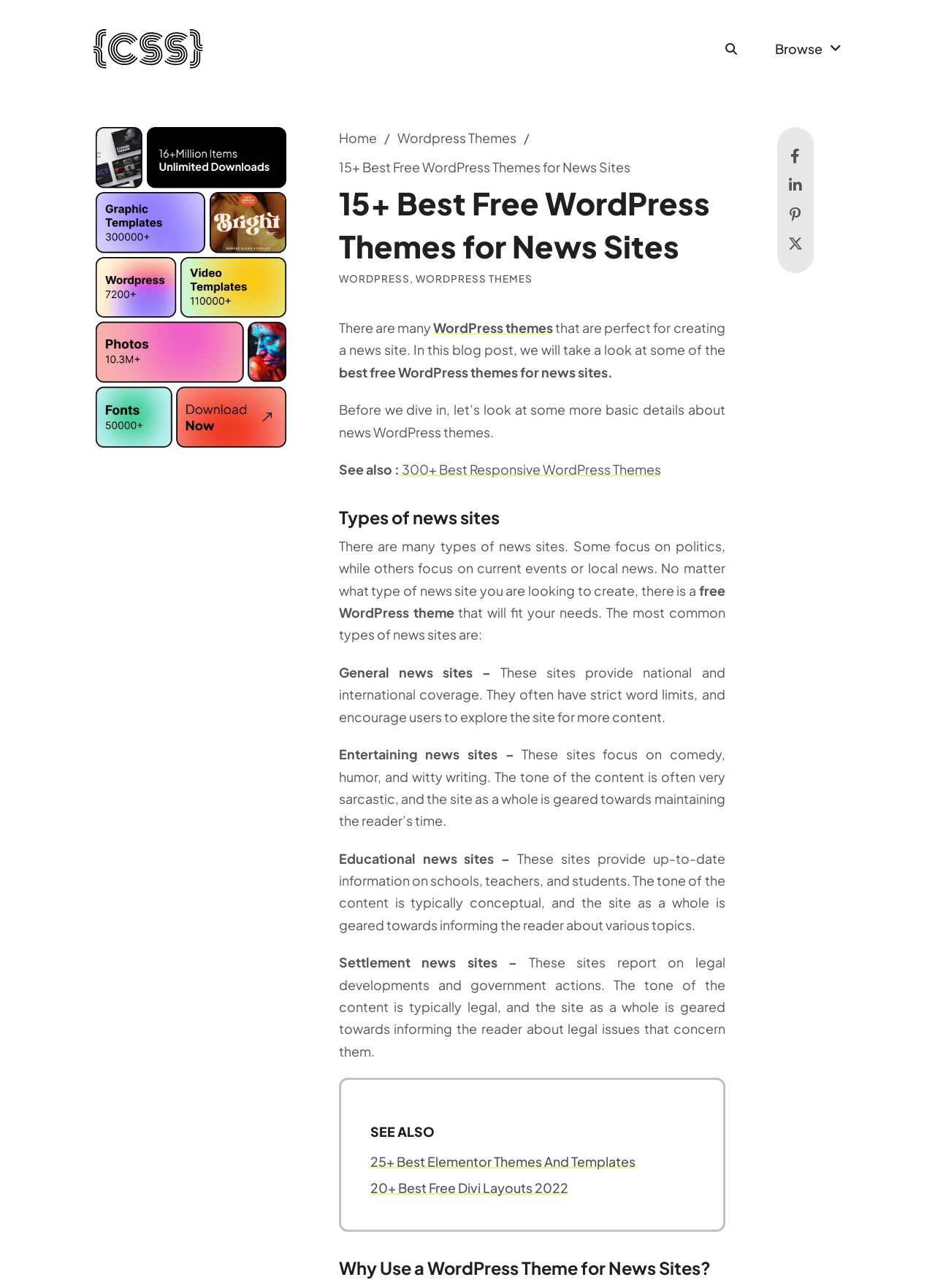What is the focus of entertaining news sites? Using the information from the screenshot, answer with a single word or phrase.

Comedy and humor